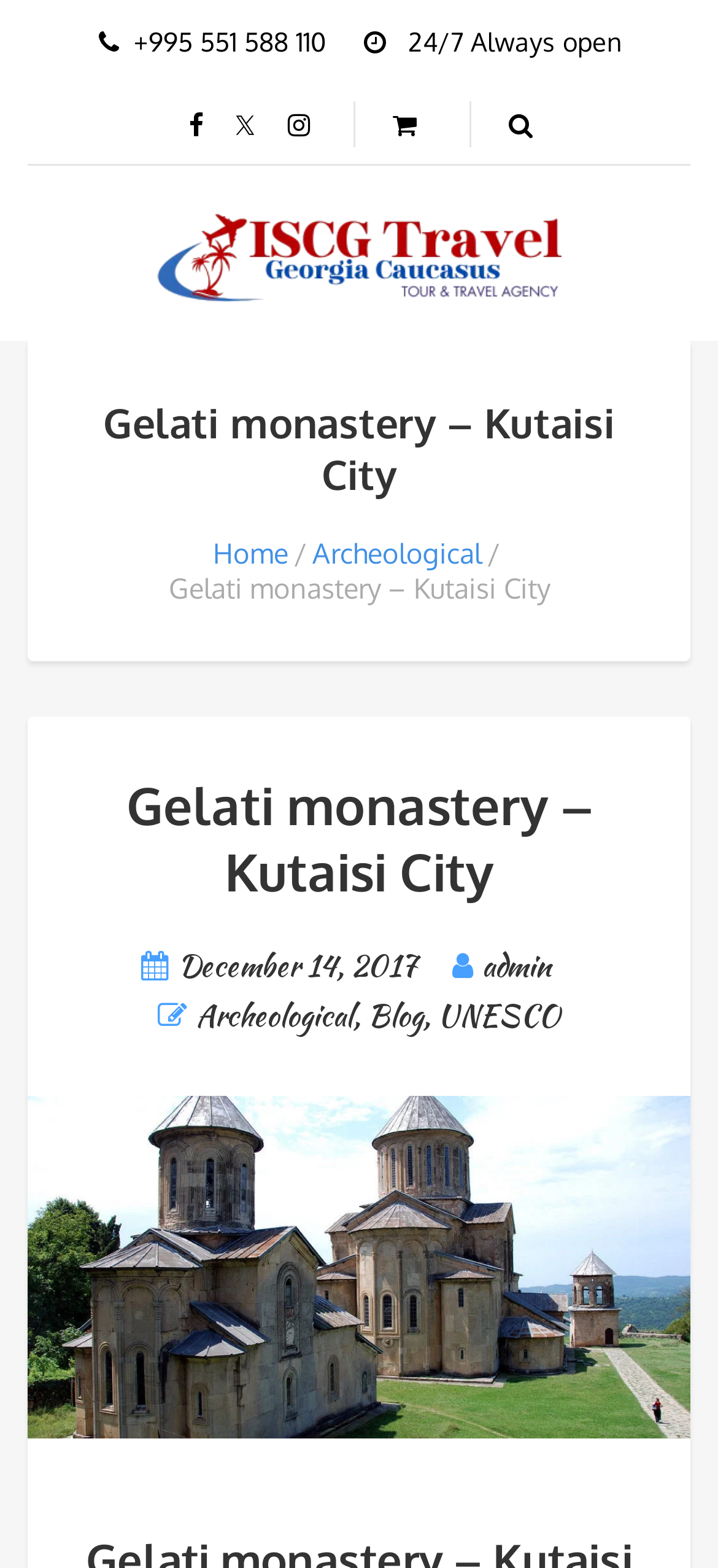Provide the bounding box coordinates, formatted as (top-left x, top-left y, bottom-right x, bottom-right y), with all values being floating point numbers between 0 and 1. Identify the bounding box of the UI element that matches the description: Home

[0.296, 0.342, 0.401, 0.364]